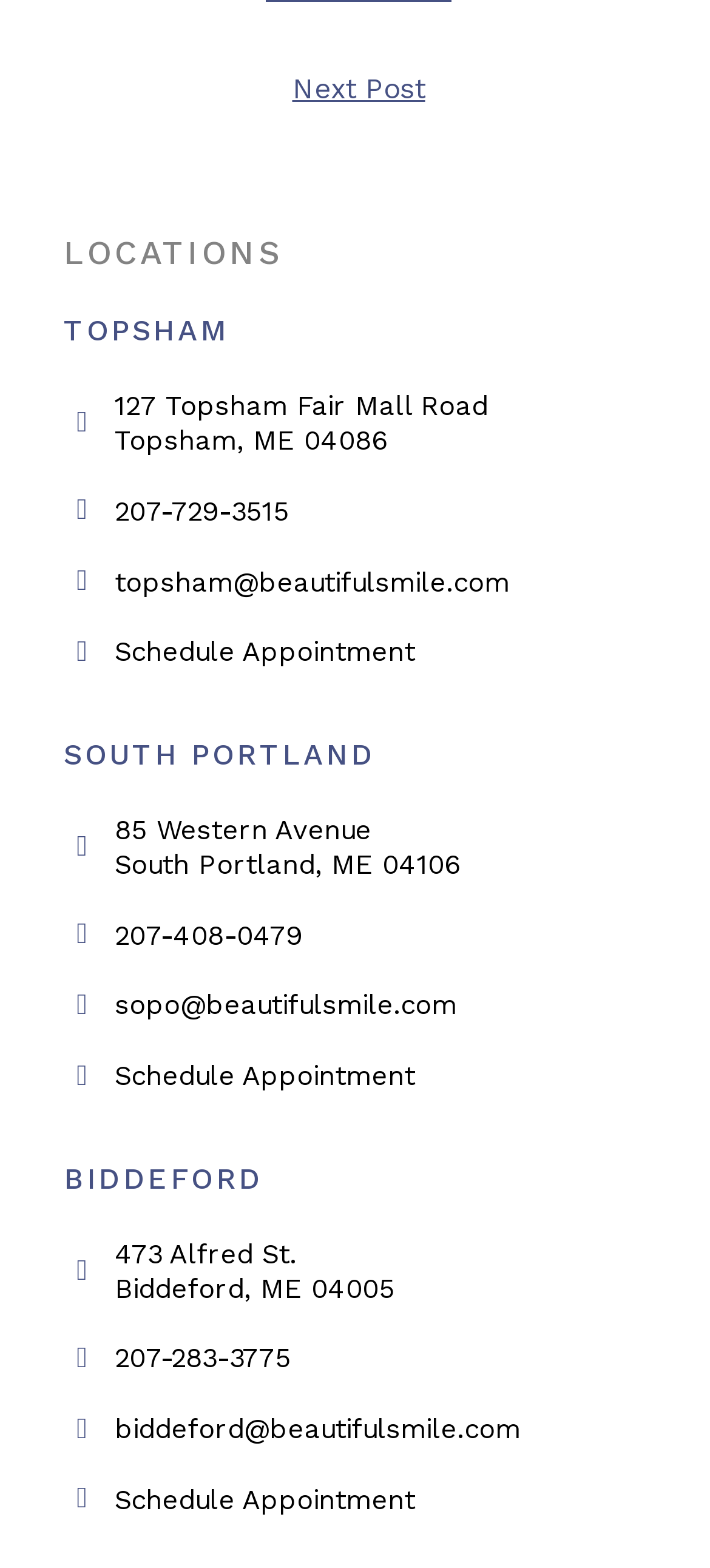How many locations are listed on this webpage?
Look at the screenshot and give a one-word or phrase answer.

3